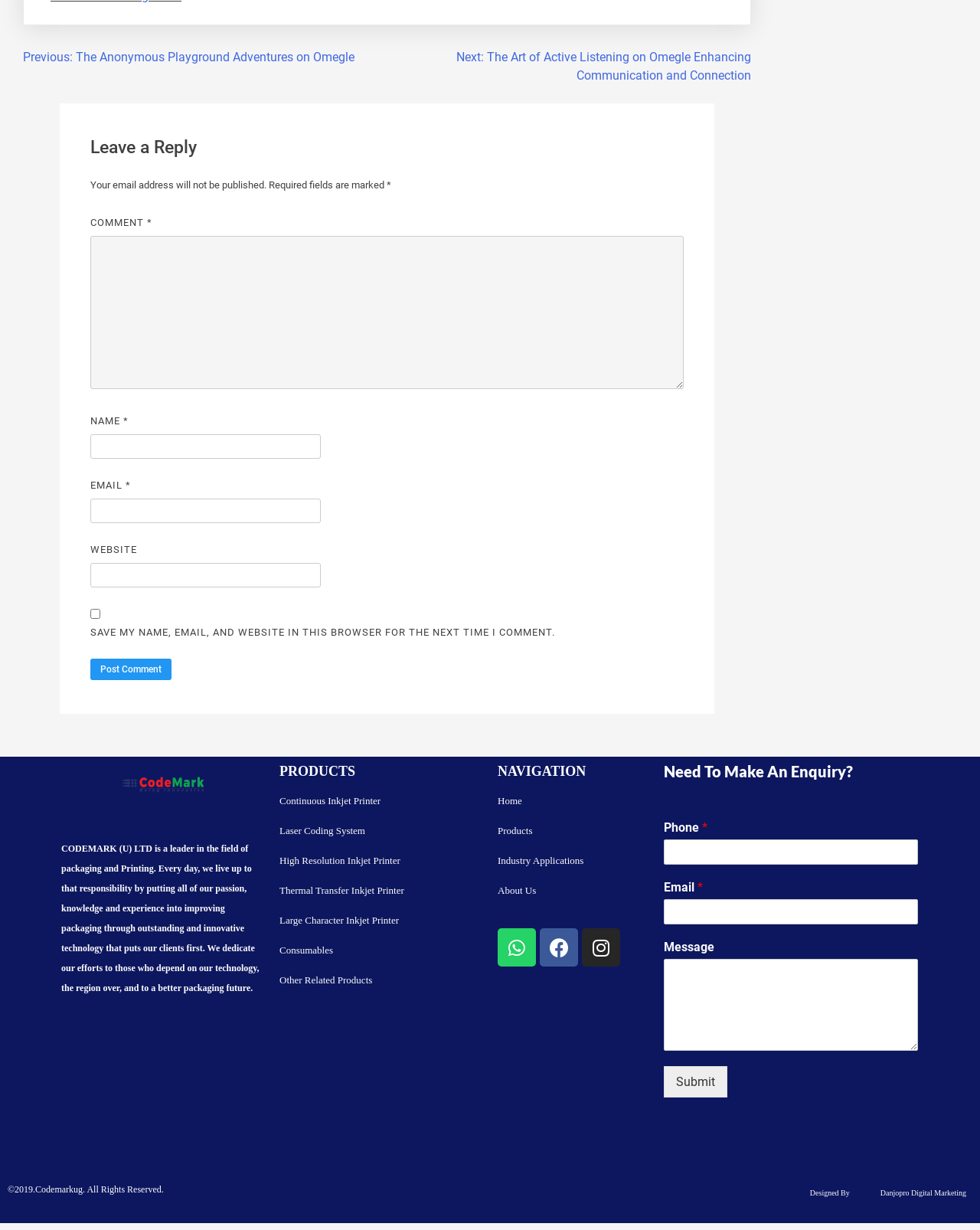What type of products does the company offer?
We need a detailed and exhaustive answer to the question. Please elaborate.

The company, CODEMARK (U) LTD, offers various products related to packaging and printing, as listed under the 'PRODUCTS' heading, including Continuous Inkjet Printer, Laser Coding System, High Resolution Inkjet Printer, and more.